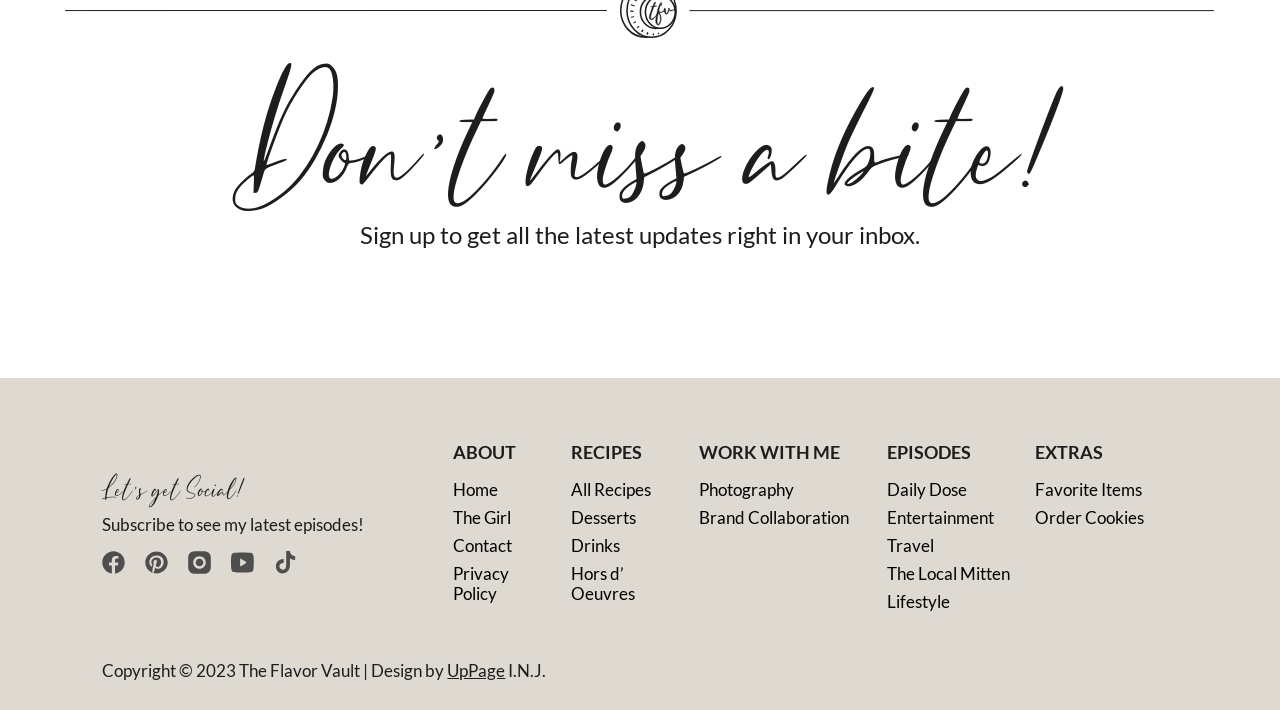Please find and report the bounding box coordinates of the element to click in order to perform the following action: "Visit the About page". The coordinates should be expressed as four float numbers between 0 and 1, in the format [left, top, right, bottom].

[0.354, 0.623, 0.442, 0.653]